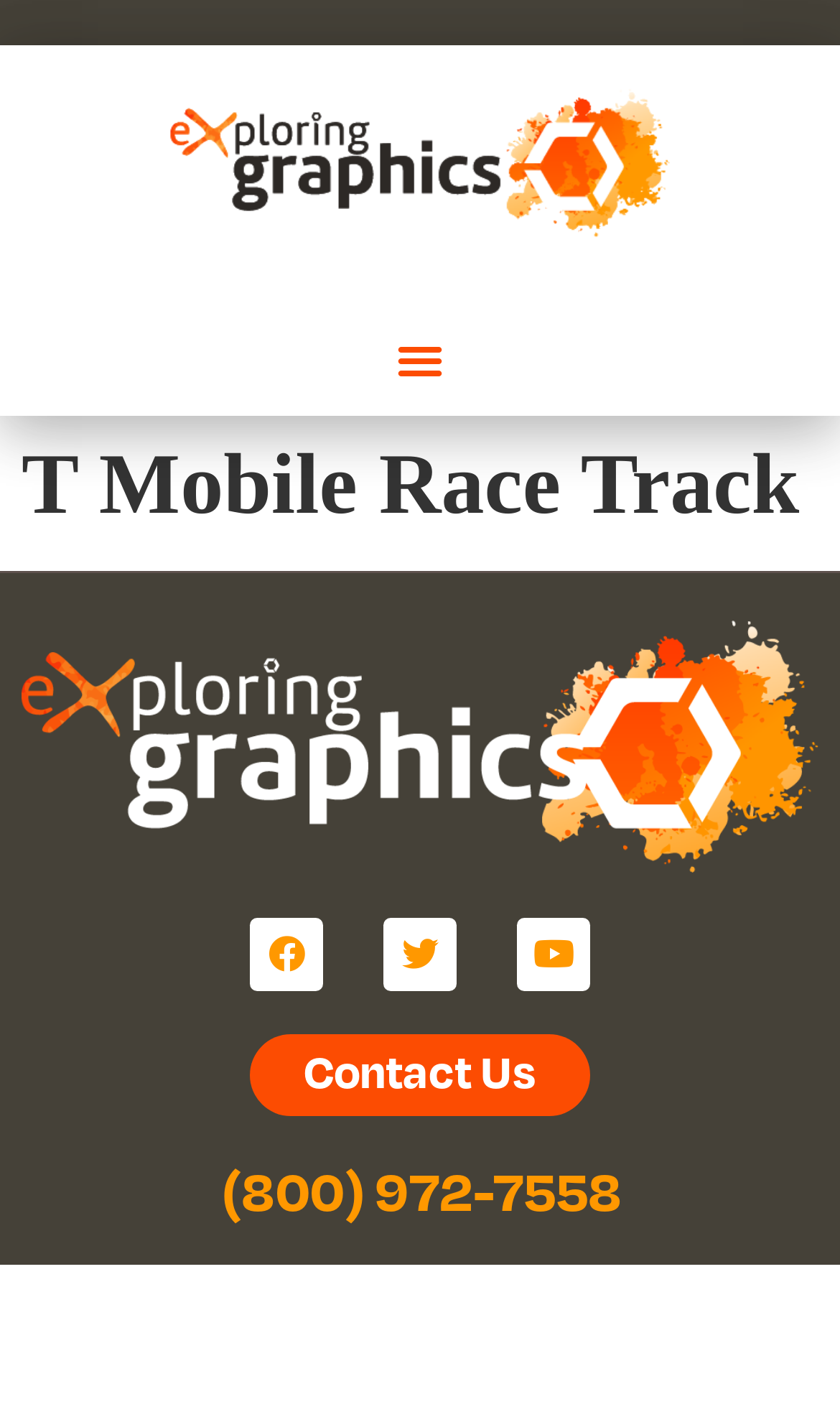Answer the question using only one word or a concise phrase: How many links are there below the header?

3